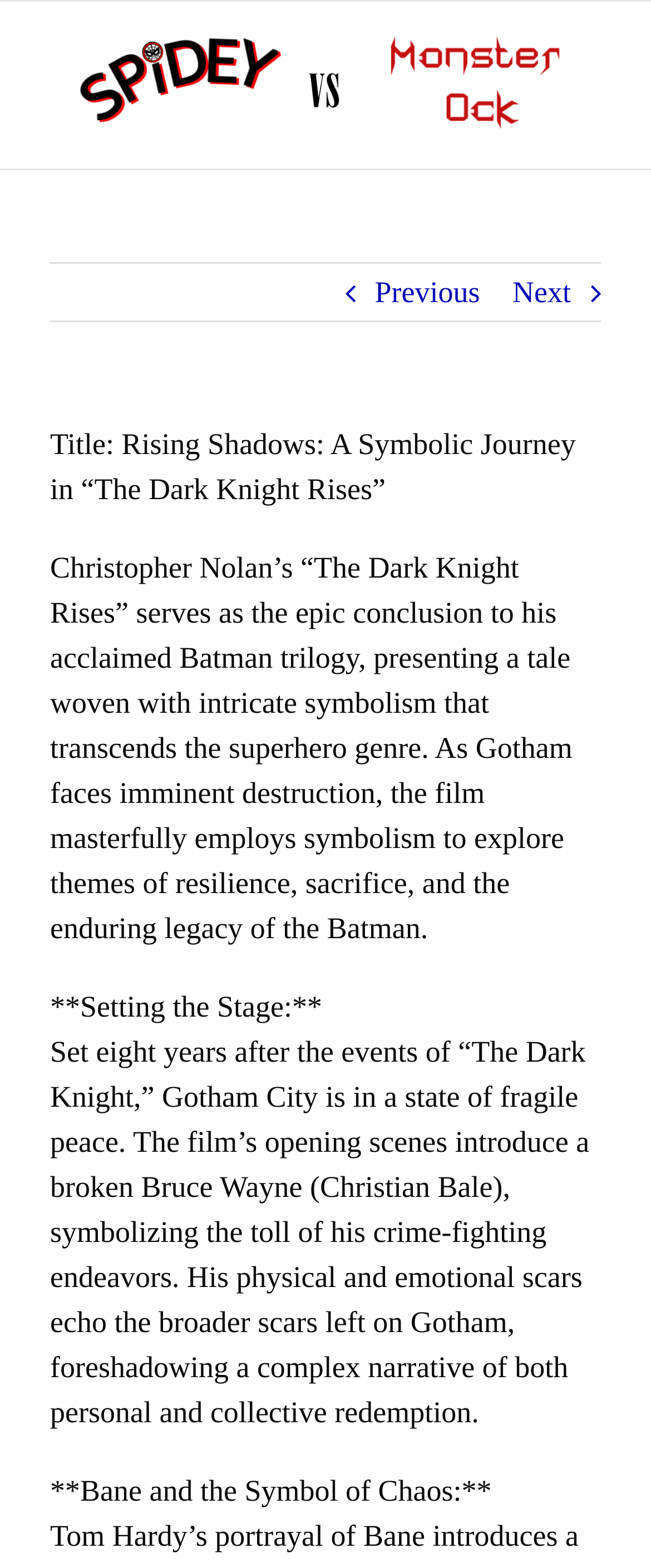Reply to the question with a single word or phrase:
What is the theme explored in the movie?

Resilience, sacrifice, and legacy